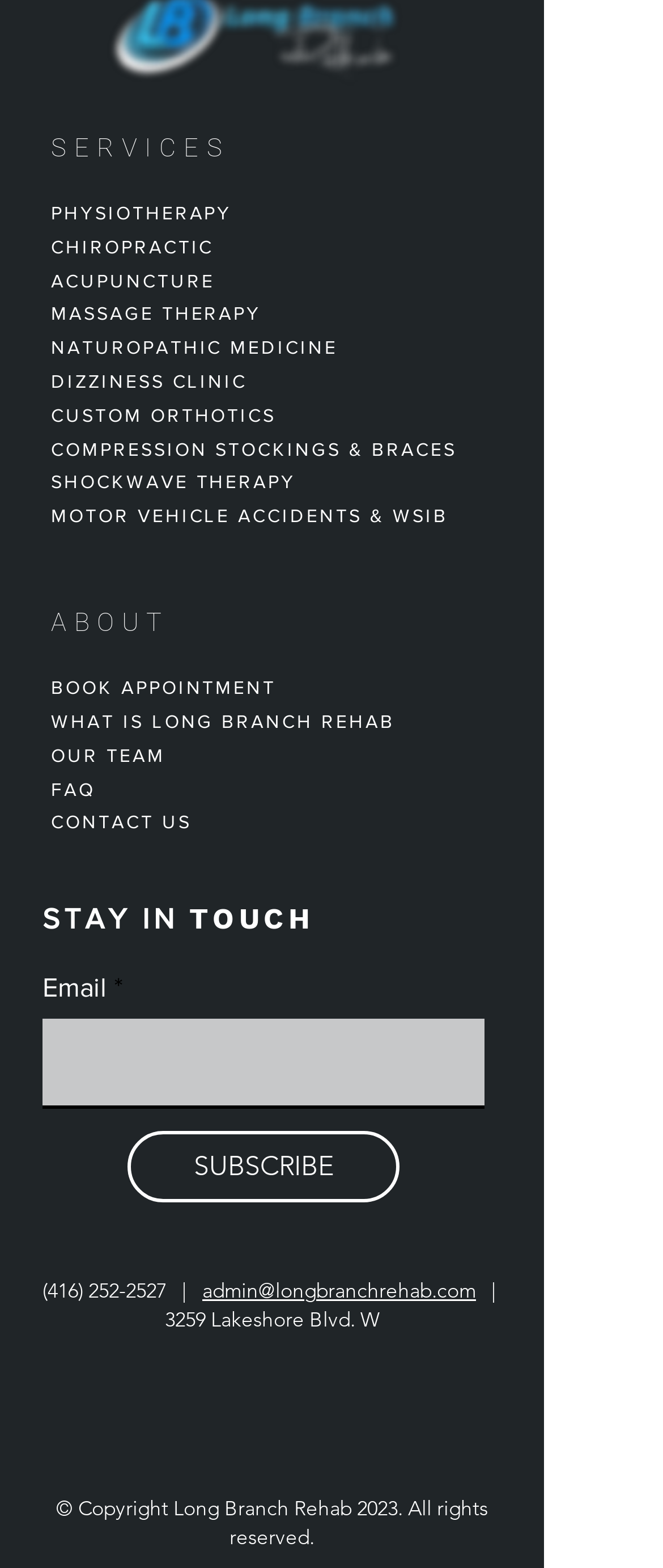Locate the bounding box coordinates of the element that needs to be clicked to carry out the instruction: "Subscribe to the newsletter". The coordinates should be given as four float numbers ranging from 0 to 1, i.e., [left, top, right, bottom].

[0.192, 0.721, 0.603, 0.767]